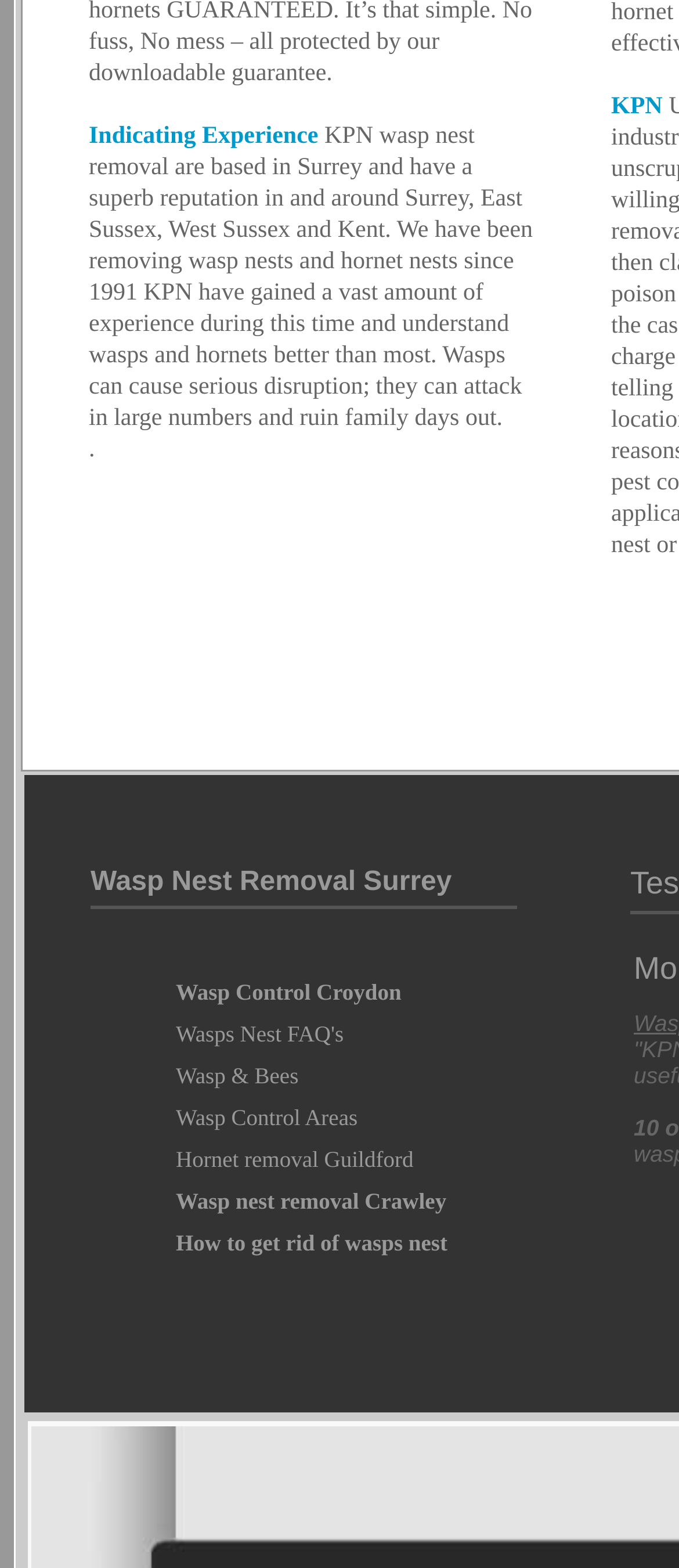Bounding box coordinates should be provided in the format (top-left x, top-left y, bottom-right x, bottom-right y) with all values between 0 and 1. Identify the bounding box for this UI element: Wasp nest removal Crawley

[0.221, 0.757, 0.657, 0.774]